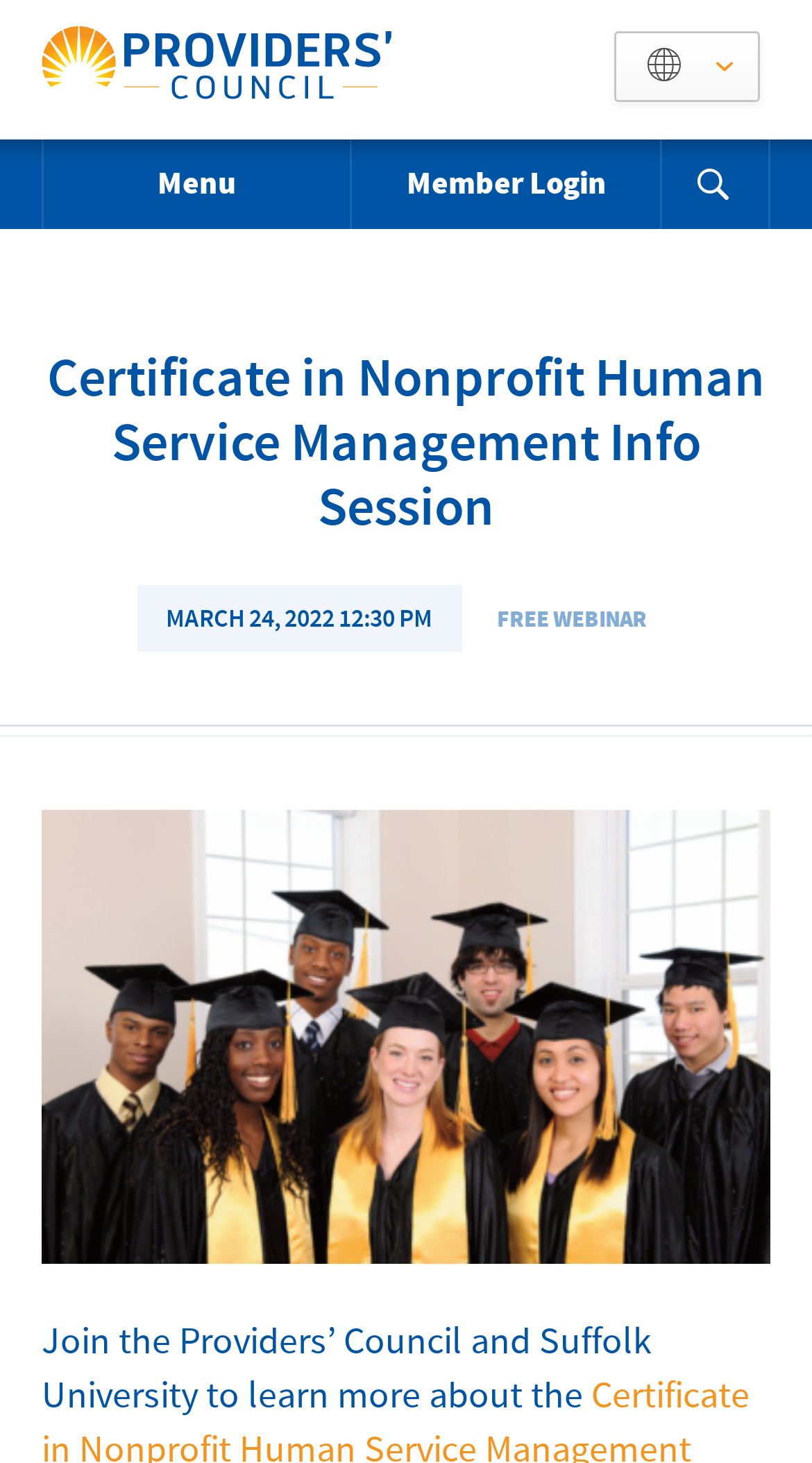Locate the primary headline on the webpage and provide its text.

Certificate in Nonprofit Human Service Management Info Session